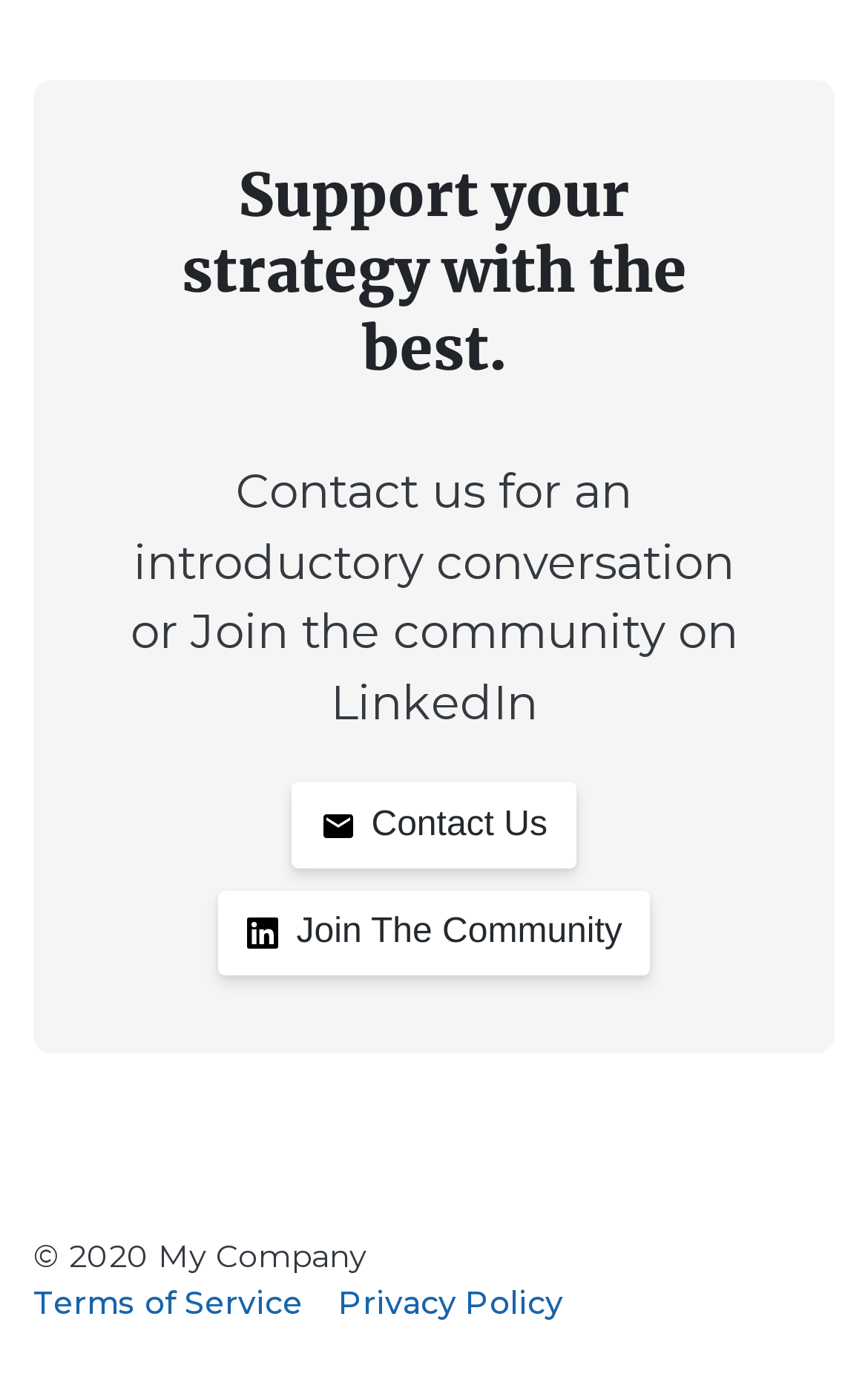Using the element description Contact Us, predict the bounding box coordinates for the UI element. Provide the coordinates in (top-left x, top-left y, bottom-right x, bottom-right y) format with values ranging from 0 to 1.

[0.336, 0.57, 0.664, 0.632]